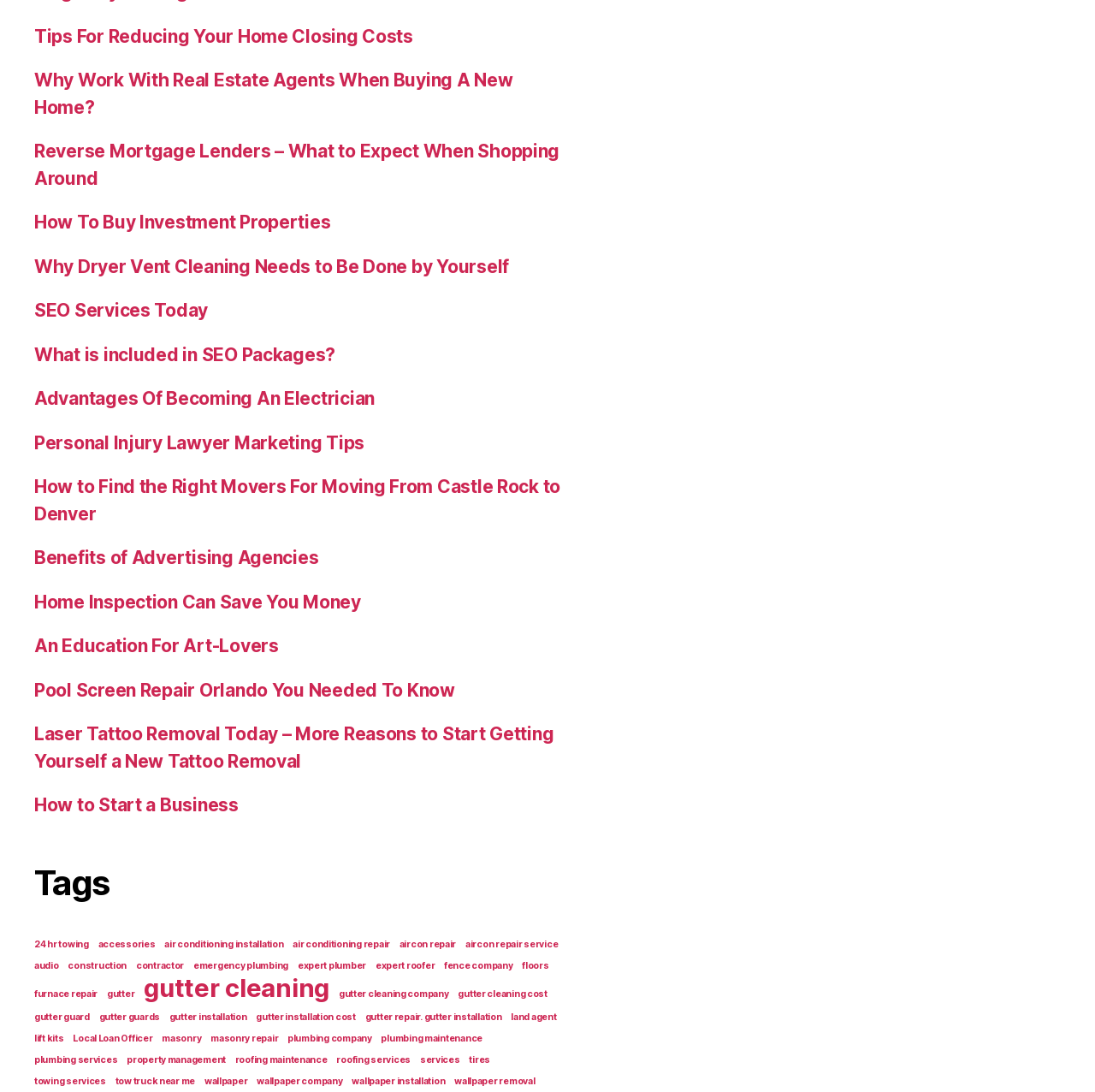Give a one-word or short phrase answer to this question: 
How many links are related to gutter cleaning?

3